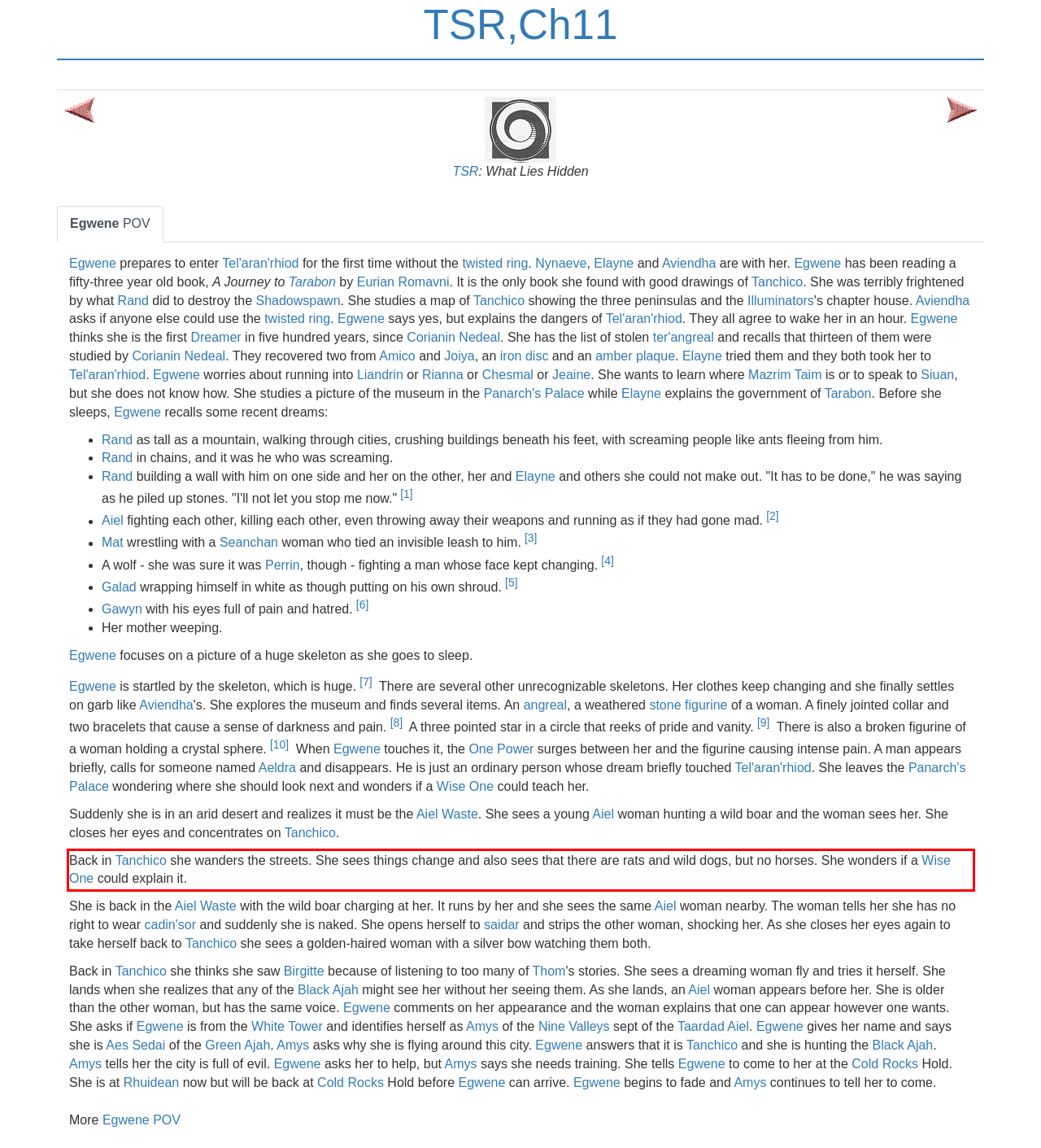You are presented with a webpage screenshot featuring a red bounding box. Perform OCR on the text inside the red bounding box and extract the content.

Back in Tanchico she wanders the streets. She sees things change and also sees that there are rats and wild dogs, but no horses. She wonders if a Wise One could explain it.